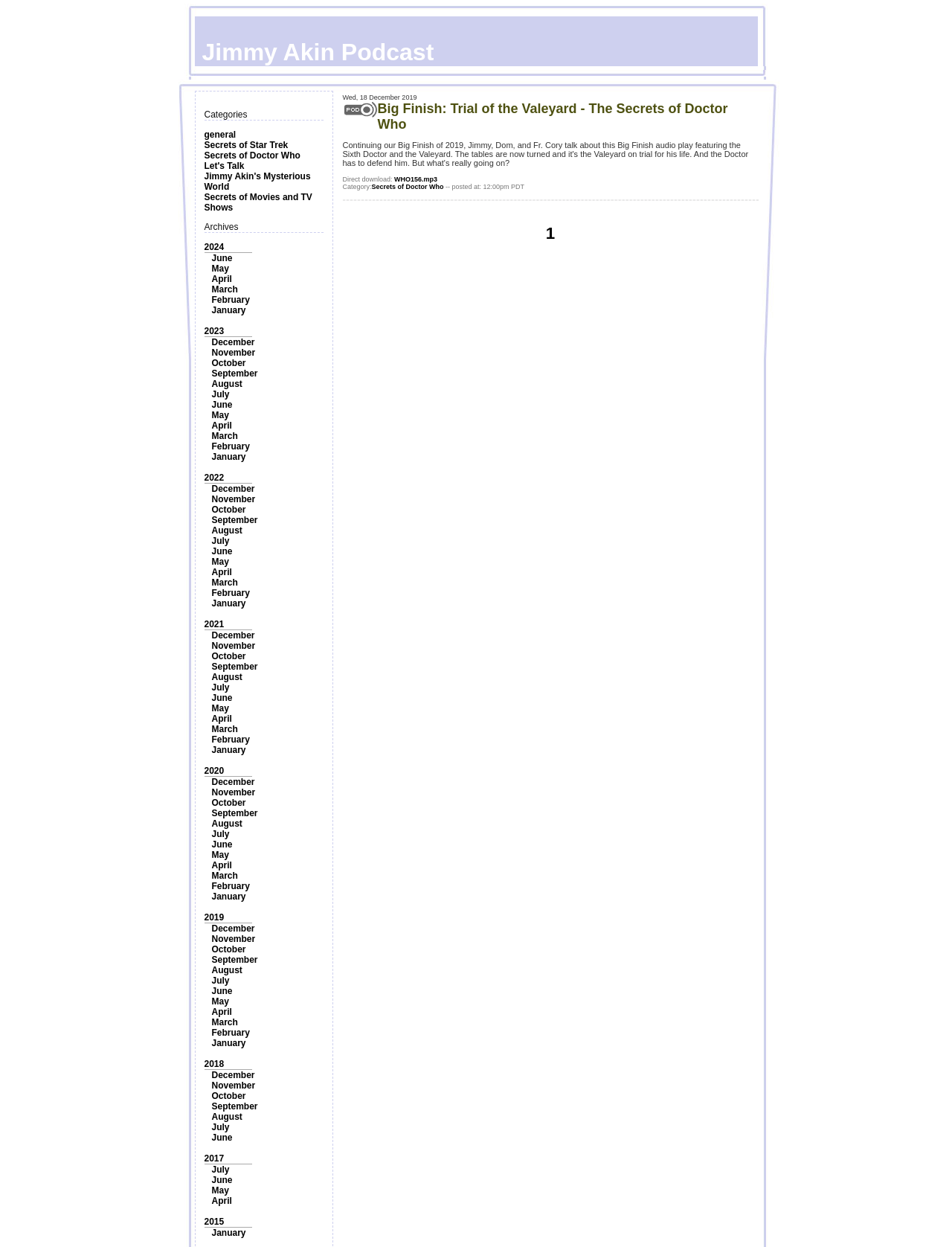What categories are available on the podcast?
Look at the screenshot and respond with a single word or phrase.

general, Secrets of Star Trek, etc.